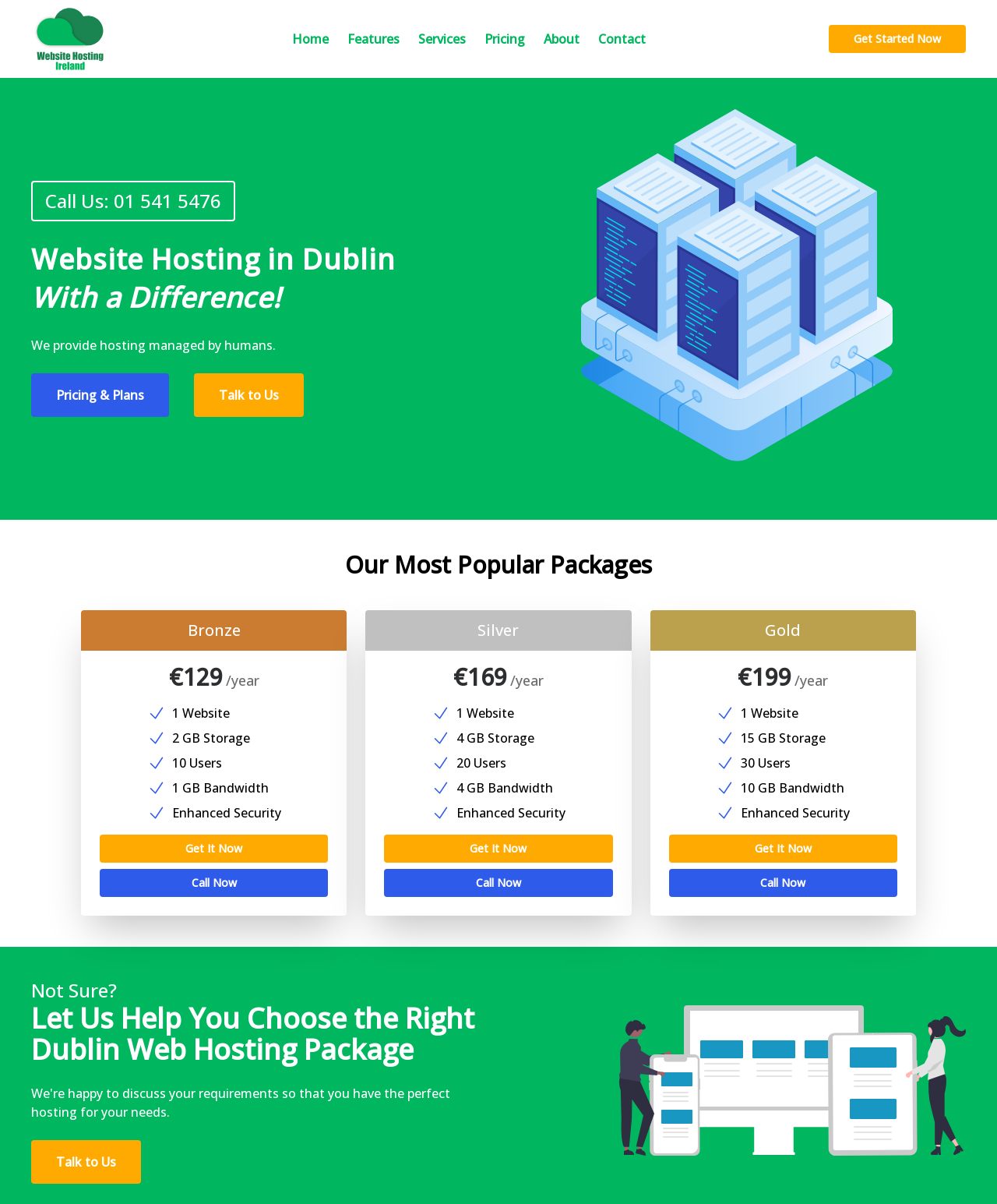Extract the main heading text from the webpage.

Website Hosting in Dublin
With a Difference!